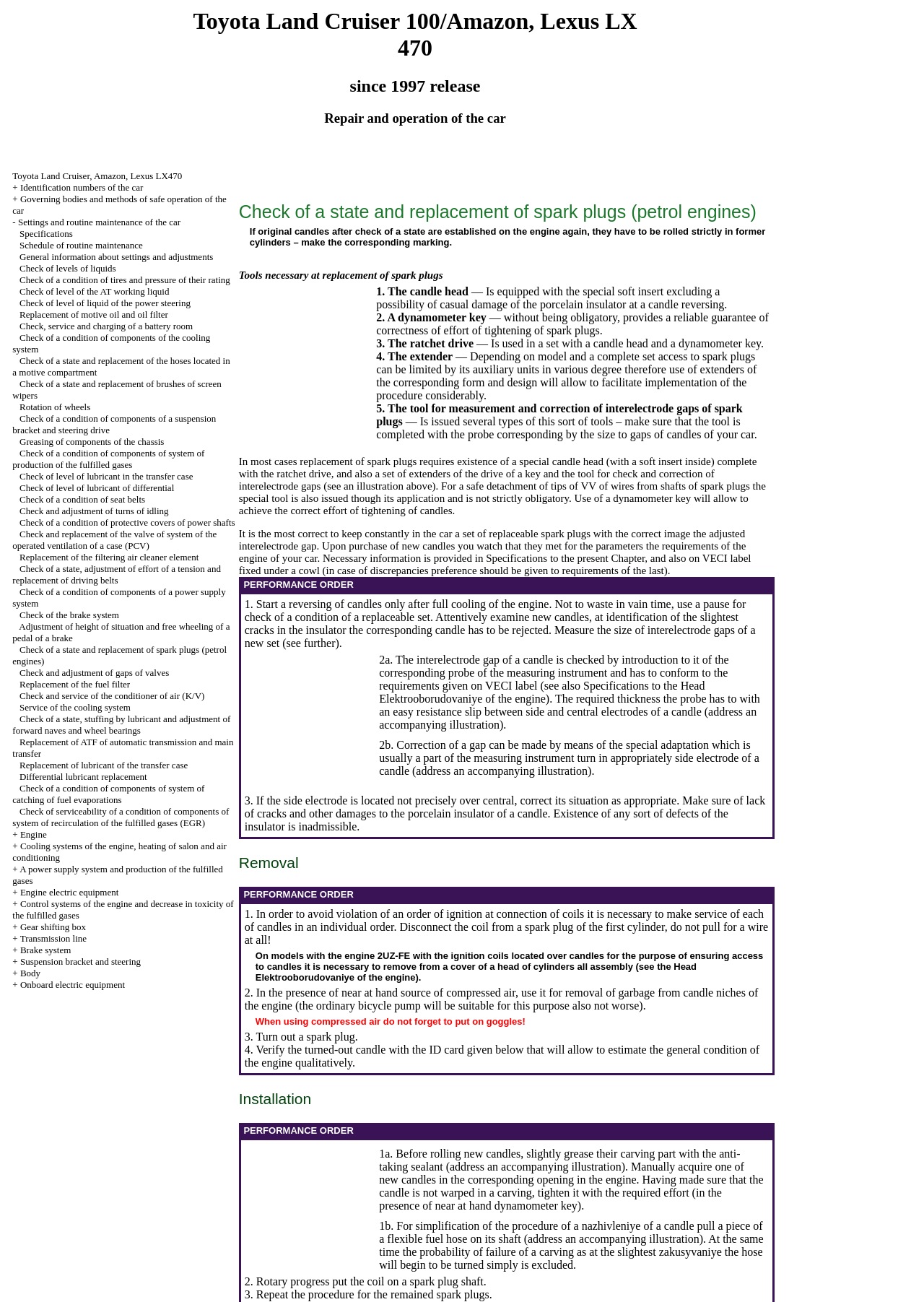Specify the bounding box coordinates (top-left x, top-left y, bottom-right x, bottom-right y) of the UI element in the screenshot that matches this description: Engine

[0.022, 0.637, 0.051, 0.645]